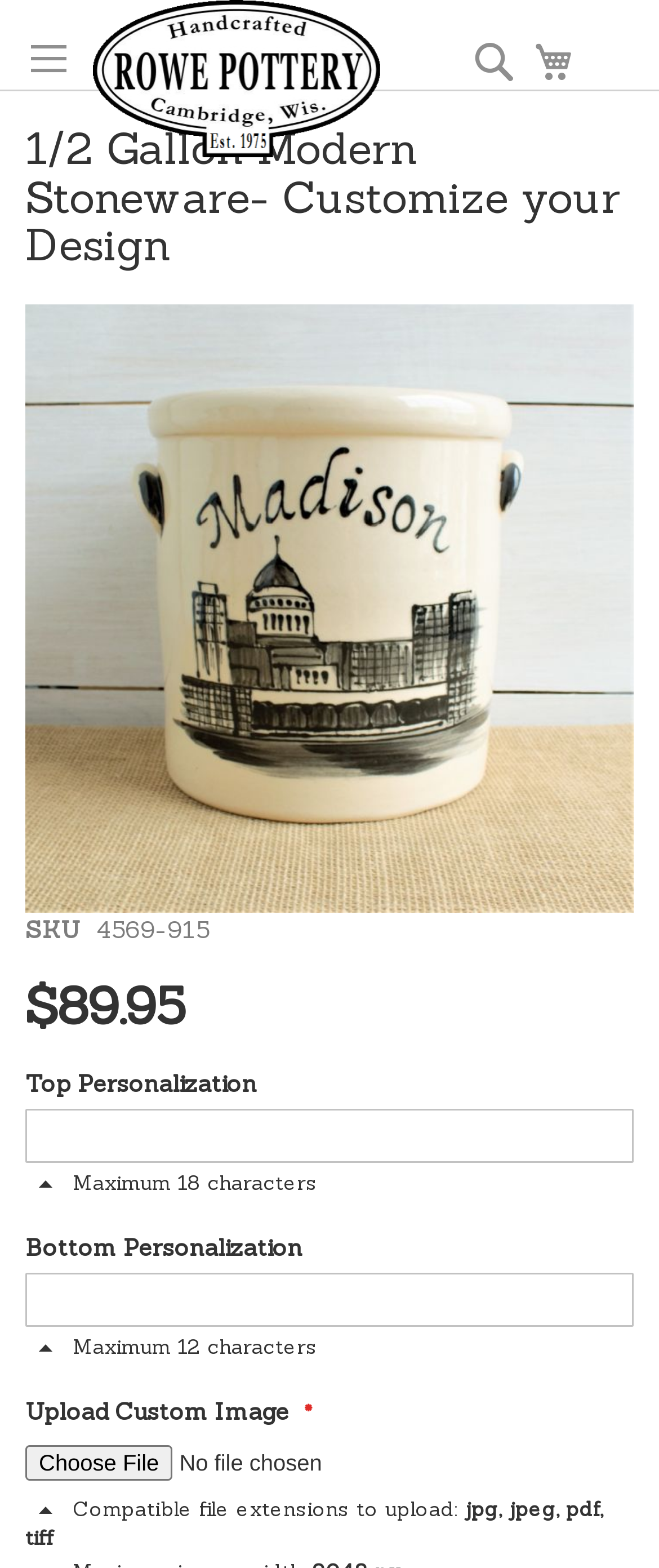Identify and provide the title of the webpage.

1/2 Gallon Modern Stoneware- Customize your Design